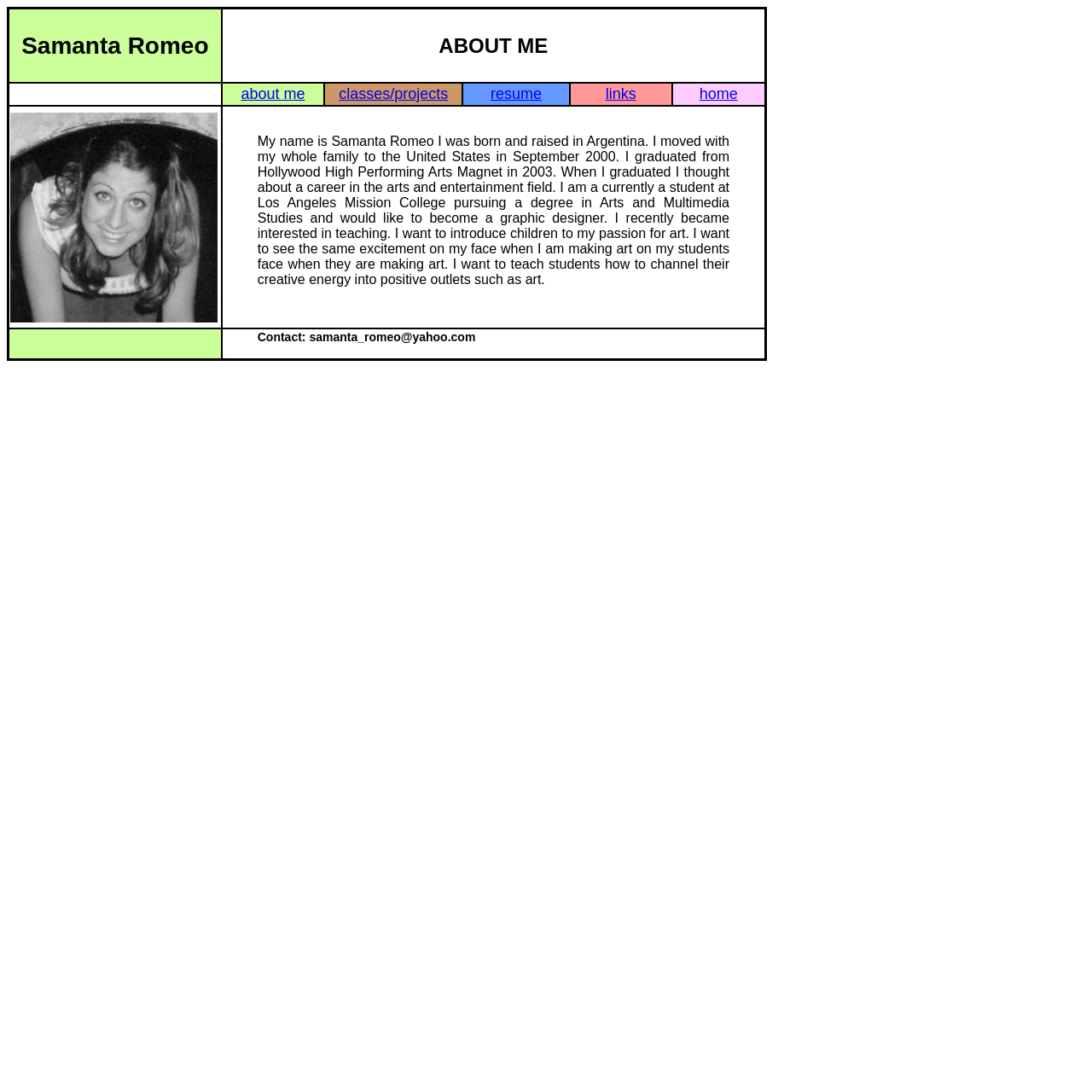What is the degree Samanta Romeo is pursuing?
Please elaborate on the answer to the question with detailed information.

I found the text 'I am a currently a student at Los Angeles Mission College pursuing a degree in Arts and Multimedia Studies' in the blockquote element, which indicates that Samanta Romeo is pursuing a degree in Arts and Multimedia Studies.